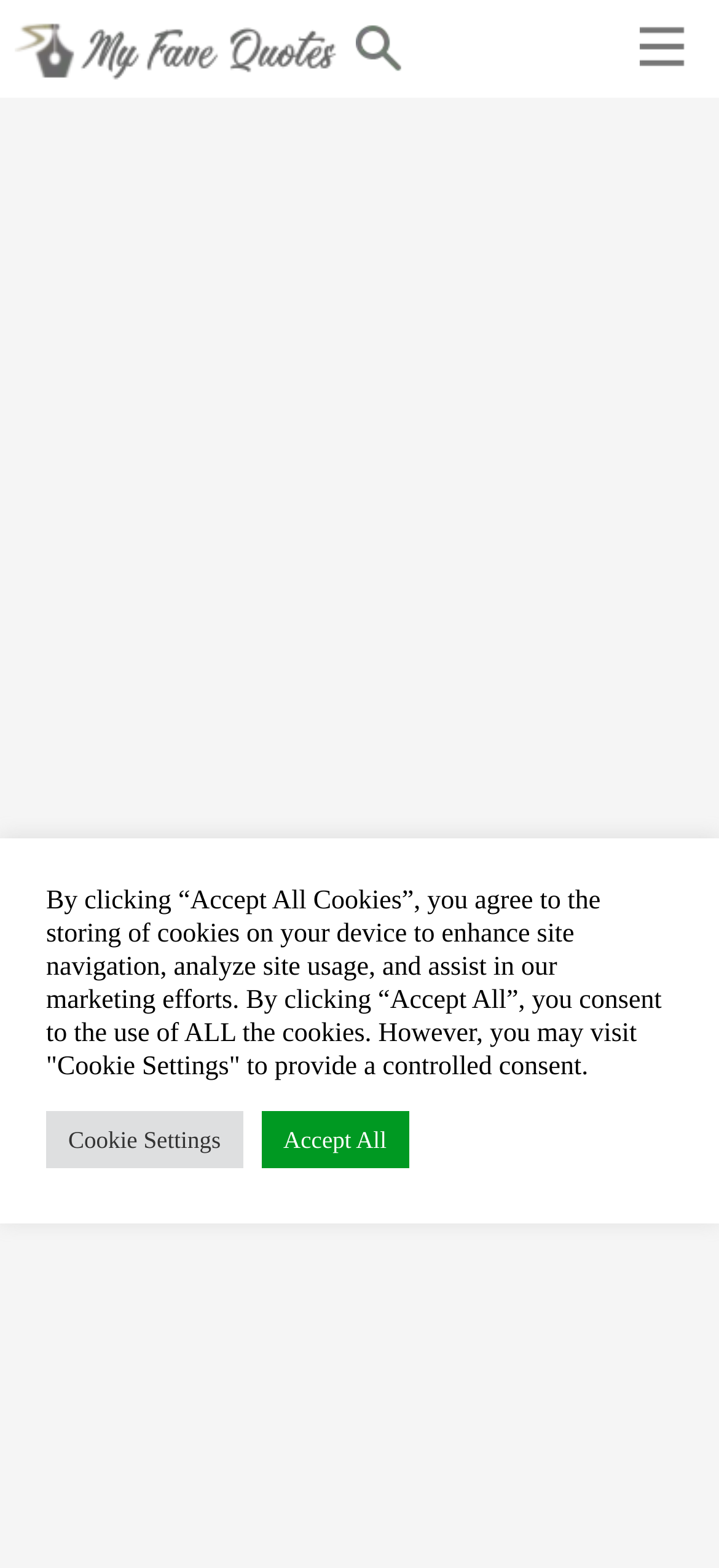What is the name of the website? Based on the image, give a response in one word or a short phrase.

My Fave Quotes